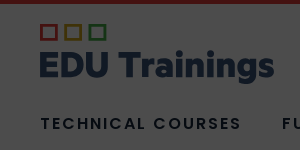What is the background of the design?
Kindly answer the question with as much detail as you can.

The caption states that the overall design is set against a neutral background, suggesting a commitment to quality and accessibility in education.